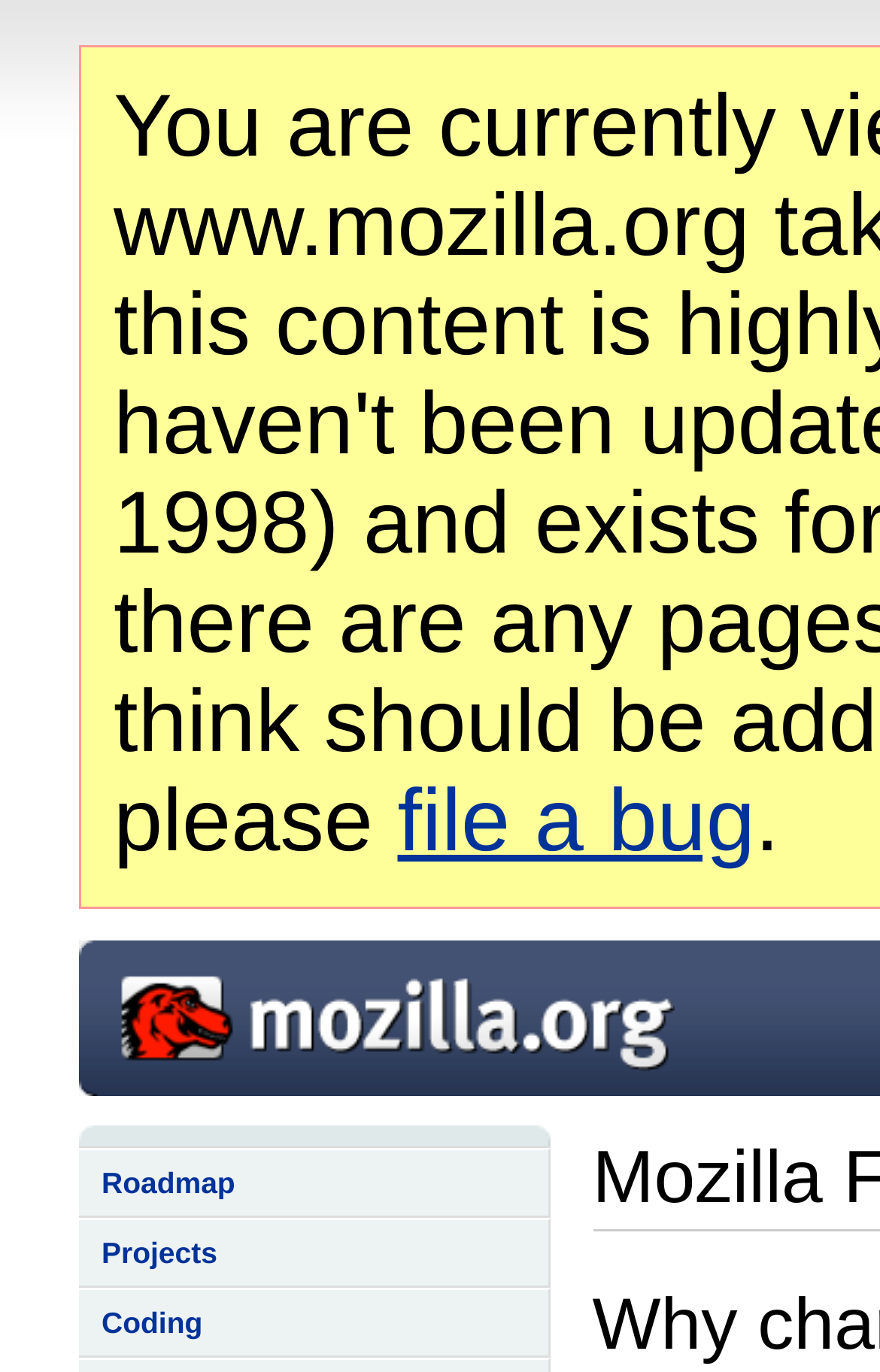Give the bounding box coordinates for the element described by: "file a bug".

[0.452, 0.564, 0.858, 0.635]